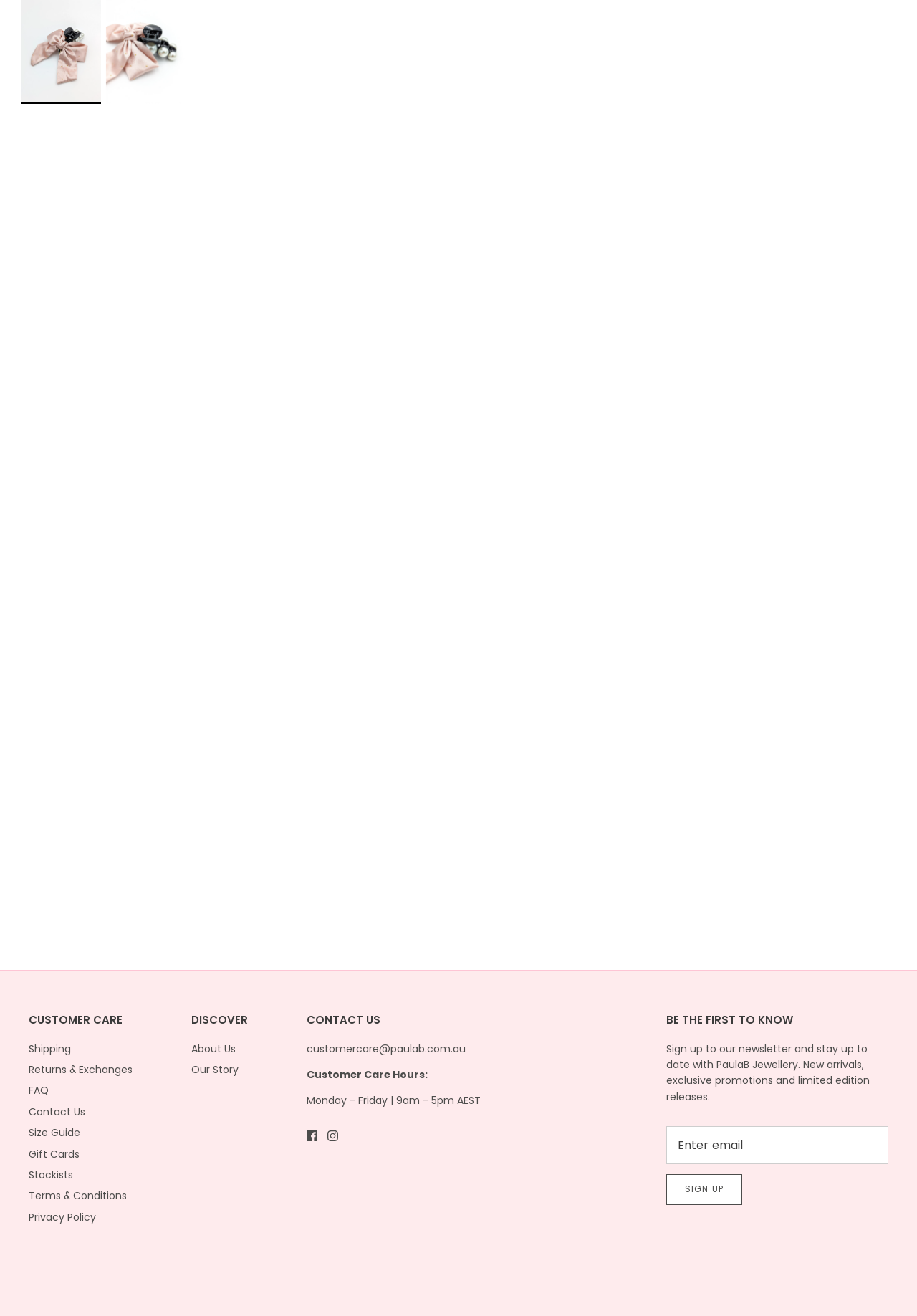What is the purpose of the newsletter signup?
Using the image as a reference, answer the question in detail.

The purpose of the newsletter signup can be inferred from the text on the webpage, which states 'Sign up to our newsletter and stay up to date with PaulaB Jewellery. New arrivals, exclusive promotions and limited edition releases.' This suggests that the purpose of the newsletter signup is to allow customers to stay informed about new products, promotions, and releases from PaulaB Jewellery.